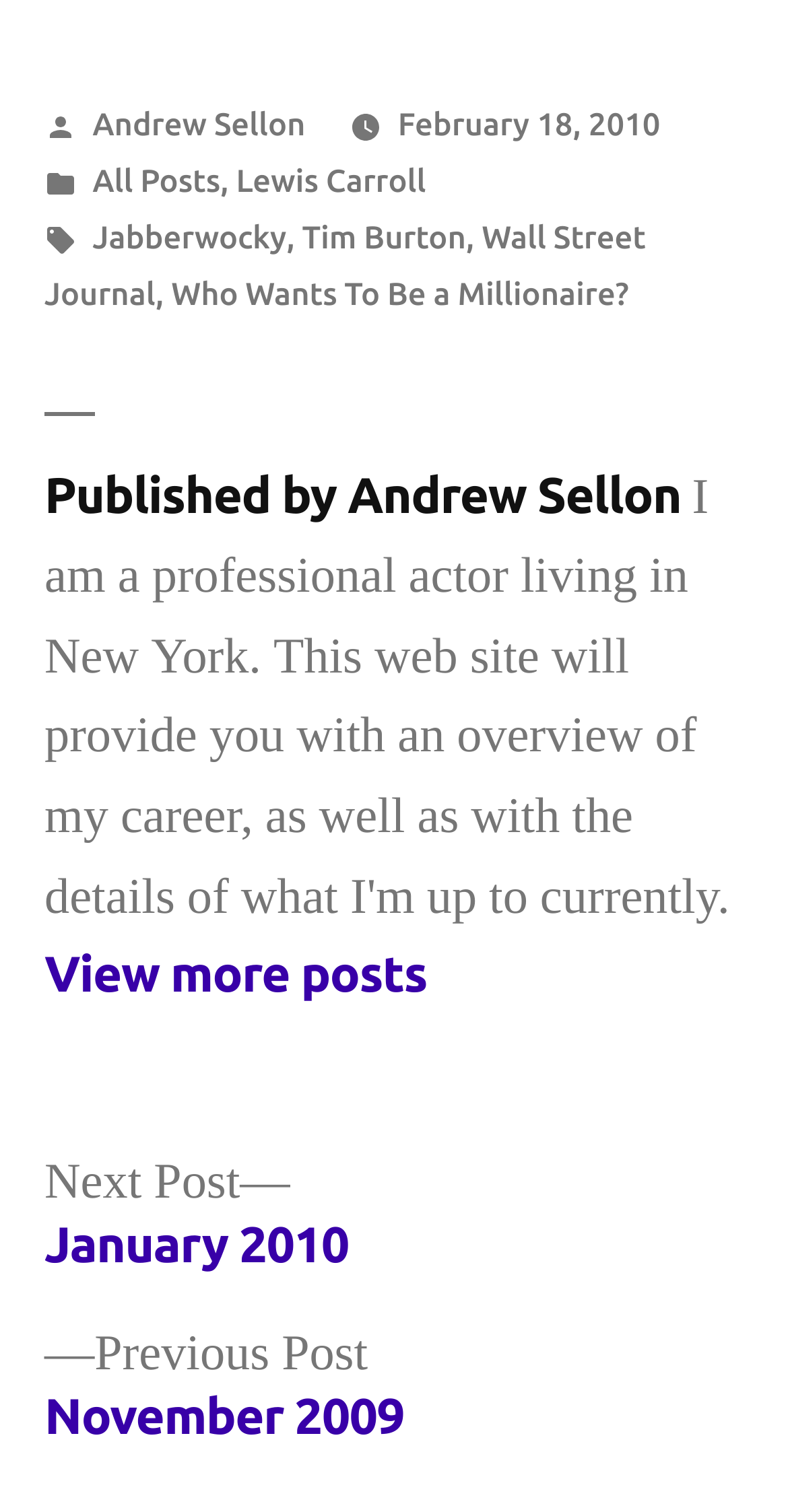Please mark the bounding box coordinates of the area that should be clicked to carry out the instruction: "Read previous post".

[0.056, 0.874, 0.513, 0.958]